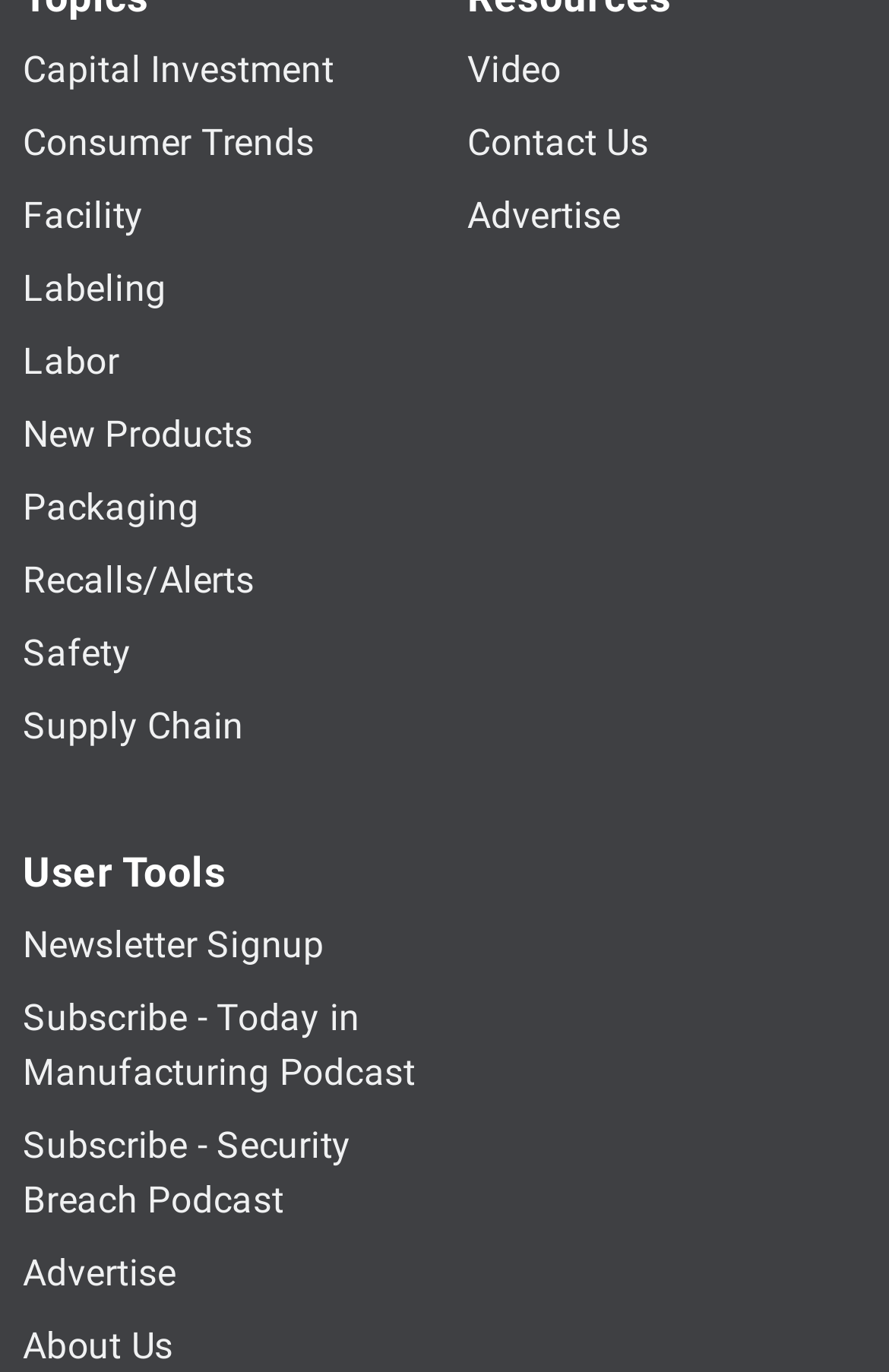Please locate the clickable area by providing the bounding box coordinates to follow this instruction: "Contact Us".

[0.526, 0.087, 0.729, 0.119]